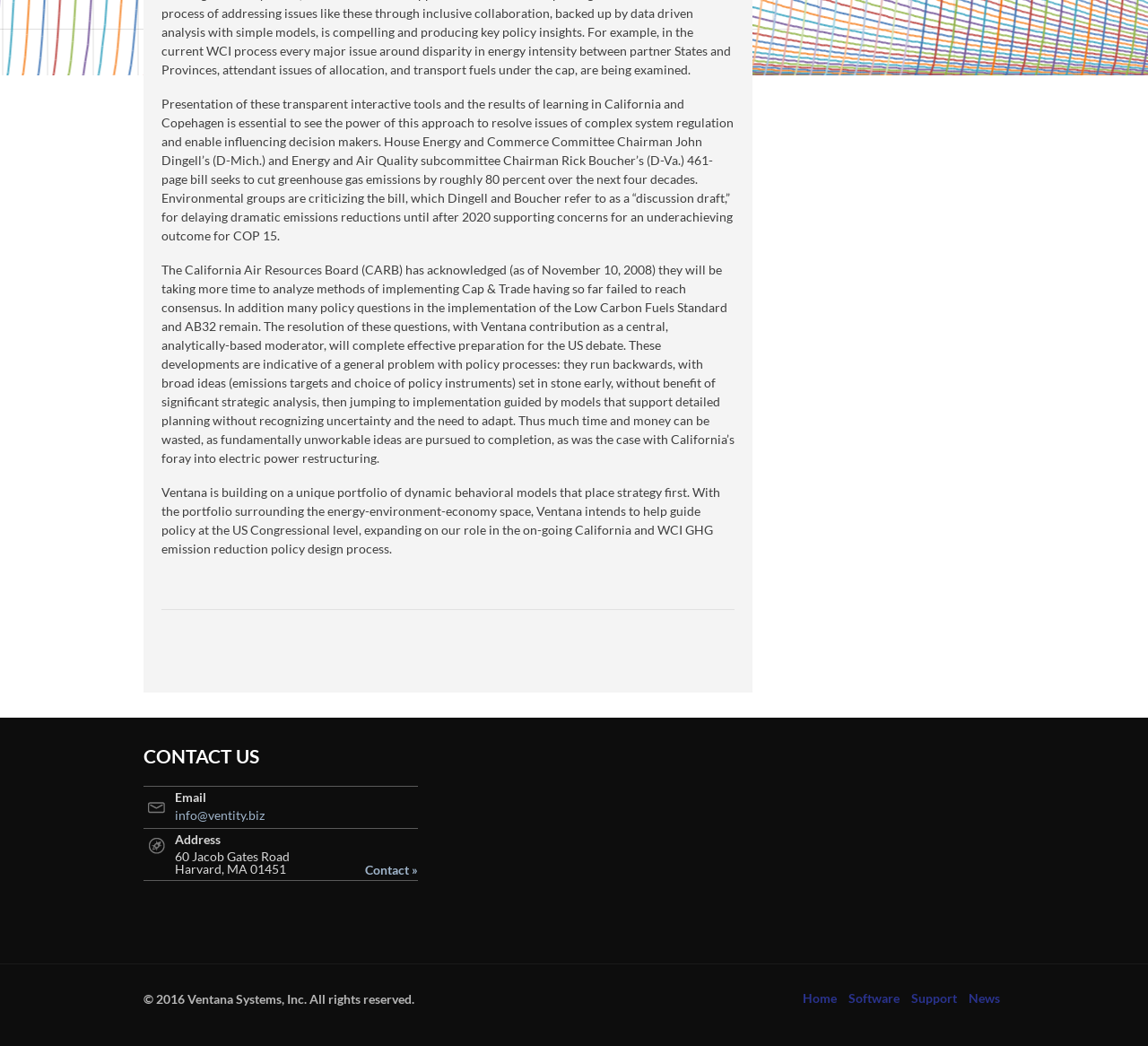What is the purpose of Ventana's tools?
Using the image as a reference, deliver a detailed and thorough answer to the question.

According to the webpage, the presentation of Ventana's transparent interactive tools and the results of learning in California and Copenhagen is essential to see the power of this approach to resolve issues of complex system regulation and enable influencing decision makers.